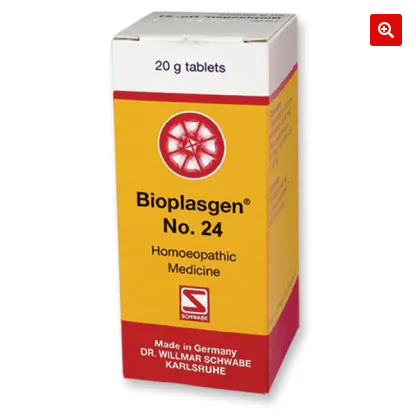What is the weight of the tablets in the package?
Please describe in detail the information shown in the image to answer the question.

The weight of the tablets in the package is 20 grams because the caption indicates that 'the package contains 20 grams of tablets'.